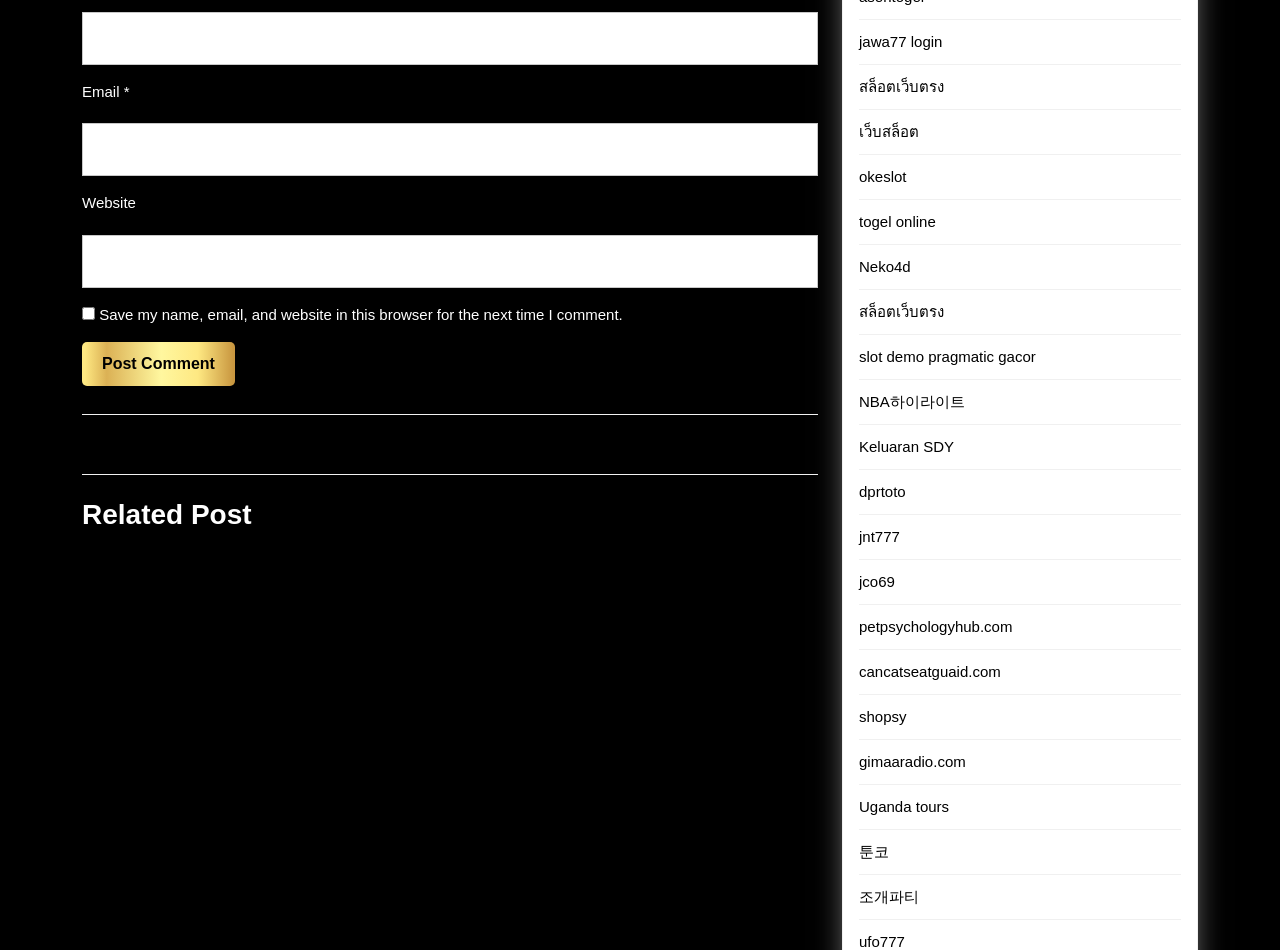Please specify the bounding box coordinates for the clickable region that will help you carry out the instruction: "Enter your name".

[0.064, 0.012, 0.639, 0.068]